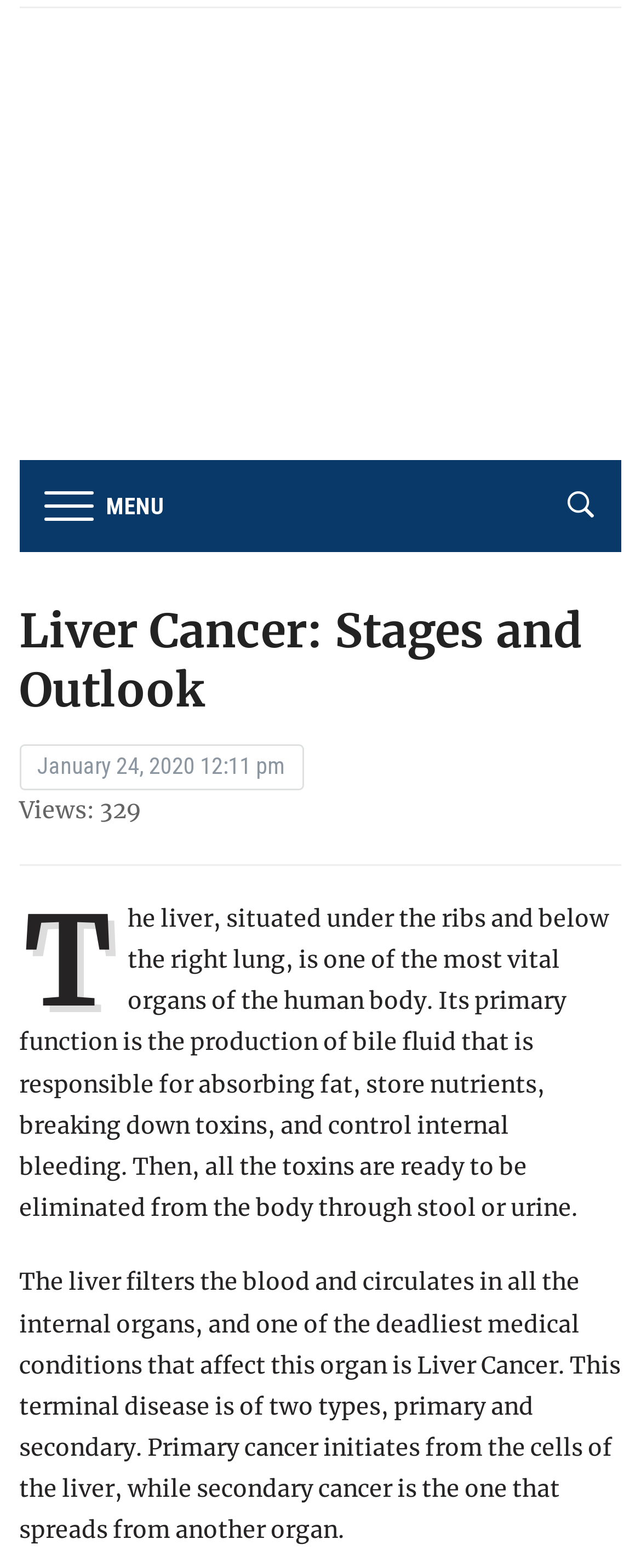What is the primary function of the liver?
From the screenshot, supply a one-word or short-phrase answer.

production of bile